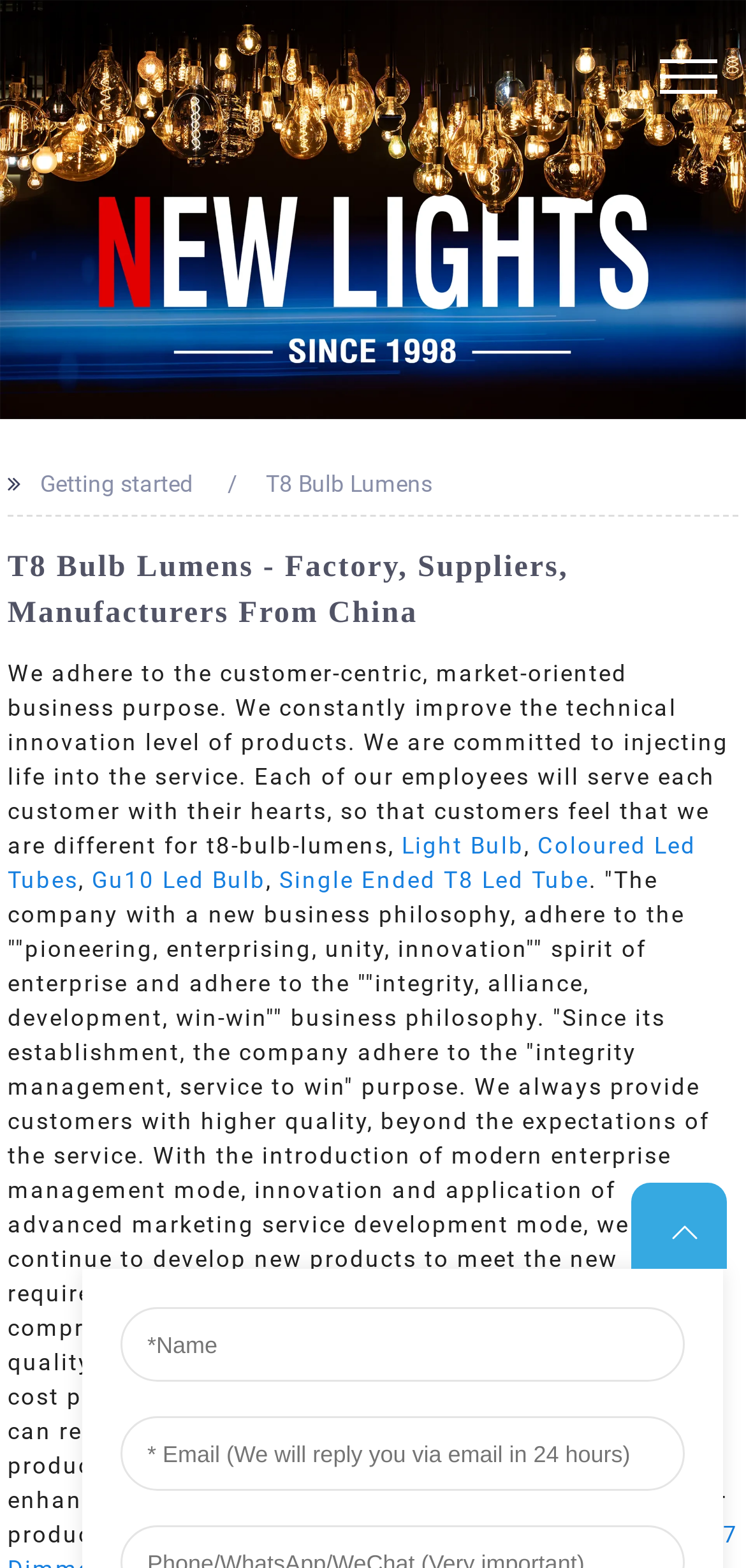How many images are there on the webpage?
Using the image, answer in one word or phrase.

2